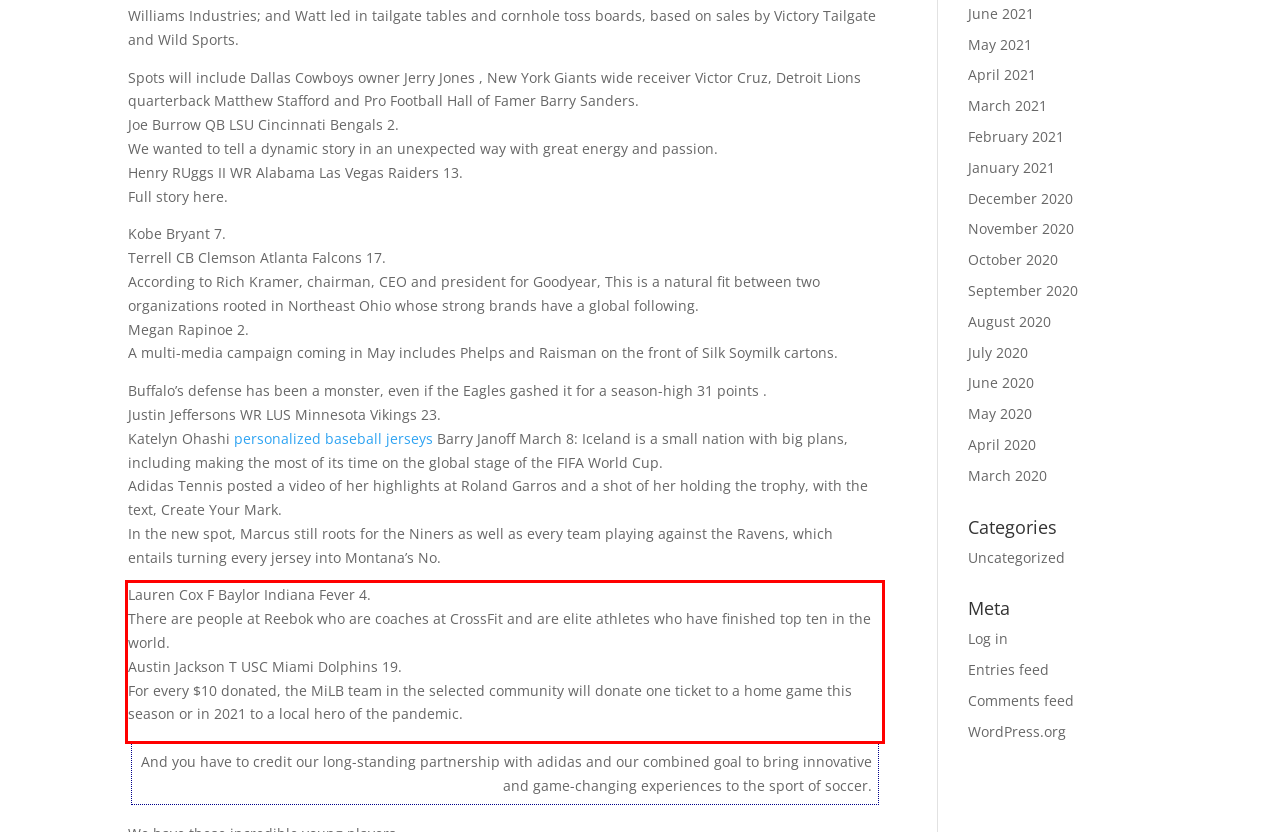Using the provided webpage screenshot, identify and read the text within the red rectangle bounding box.

Lauren Cox F Baylor Indiana Fever 4. There are people at Reebok who are coaches at CrossFit and are elite athletes who have finished top ten in the world. Austin Jackson T USC Miami Dolphins 19. For every $10 donated, the MiLB team in the selected community will donate one ticket to a home game this season or in 2021 to a local hero of the pandemic.